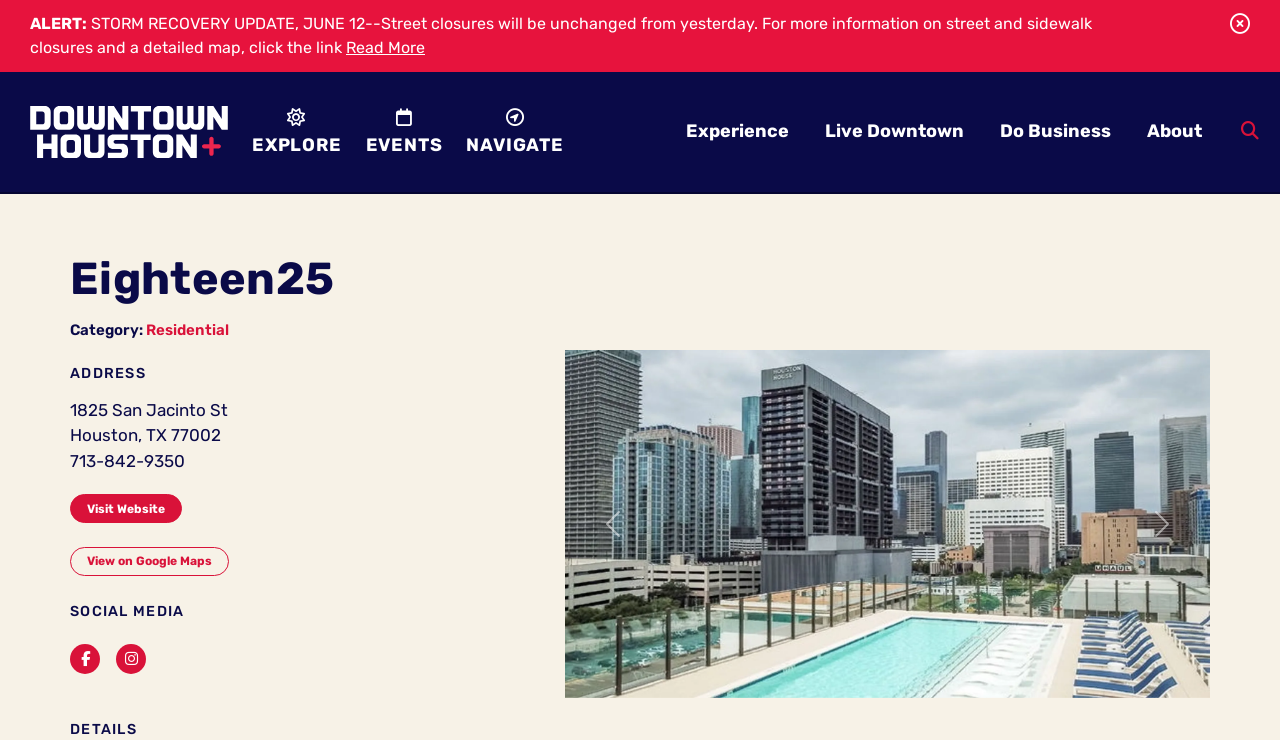Please find the bounding box coordinates of the element that you should click to achieve the following instruction: "explore the website". The coordinates should be presented as four float numbers between 0 and 1: [left, top, right, bottom].

[0.188, 0.131, 0.276, 0.226]